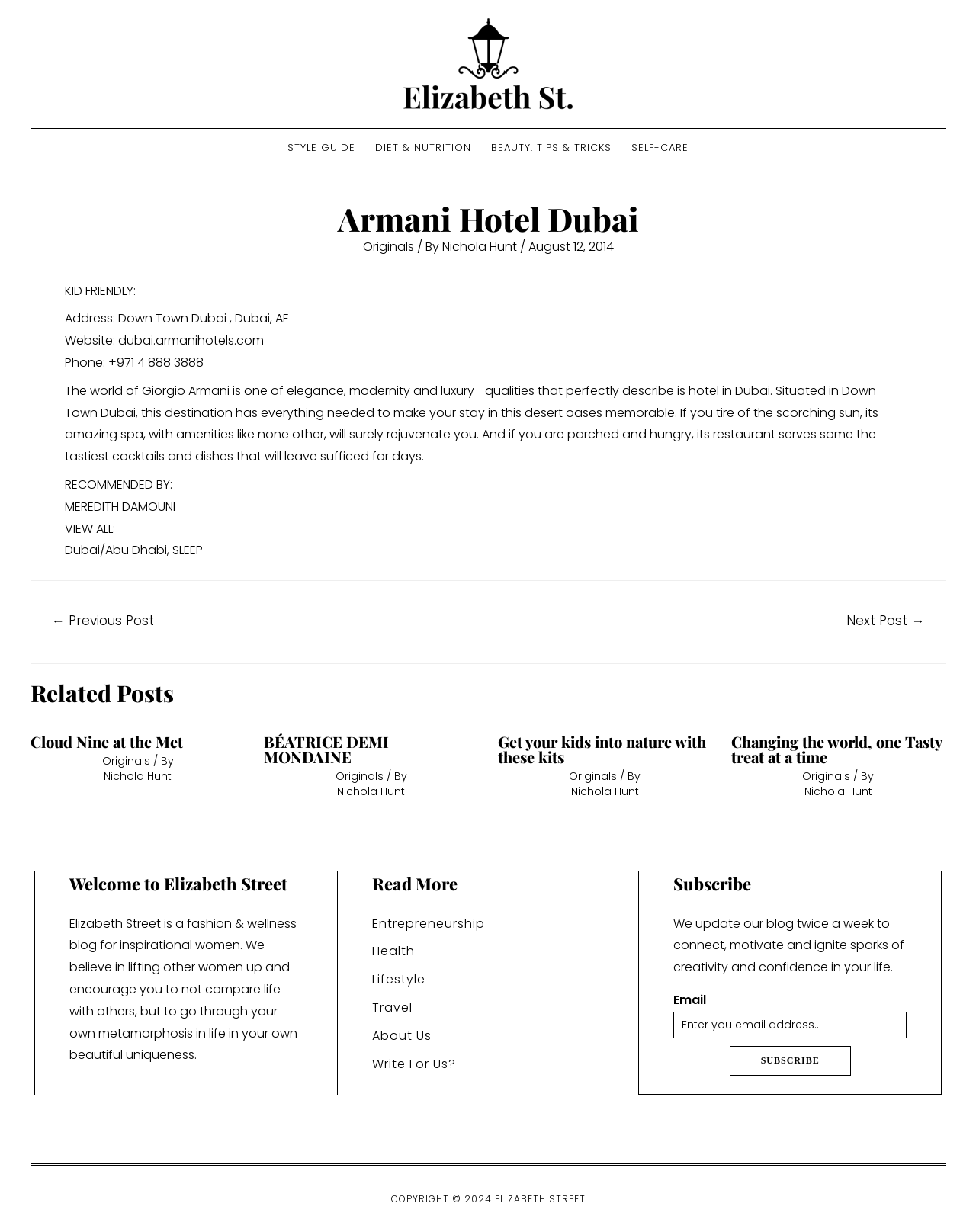Give a detailed explanation of the elements present on the webpage.

The webpage is about Armani Hotel Dubai, situated in Down Town Dubai. At the top, there is a navigation menu with links to "STYLE GUIDE", "DIET & NUTRITION", "BEAUTY: TIPS & TRICKS", and "SELF-CARE". Below the navigation menu, there is a main section that contains an article about the hotel. The article has a heading "Armani Hotel Dubai" and a subheading "Originals / By Nichola Hunt / August 12, 2014". The article describes the hotel as a destination that offers elegance, modernity, and luxury, with amenities like a spa and a restaurant.

To the left of the article, there is a sidebar with information about the hotel, including its address, website, and phone number. Below the article, there are links to related posts, including "Cloud Nine at the Met", "BÉATRICE DEMI MONDAINE", "Get your kids into nature with these kits", and "Changing the world, one Tasty treat at a time".

At the bottom of the page, there are three footer widgets. The first footer widget contains a welcome message and a brief description of Elizabeth Street, a fashion and wellness blog. The second footer widget has a heading "Read More" and links to various categories, including "Entrepreneurship", "Health", "Lifestyle", "Travel", "About Us", and "Write For Us?". The third footer widget has a heading "Subscribe" and a form to enter an email address to subscribe to the blog.

There are also several images on the page, including one at the top with a link to "Elizabeth Street". Overall, the webpage has a clean and organized layout, with a focus on providing information about the Armani Hotel Dubai and related topics.